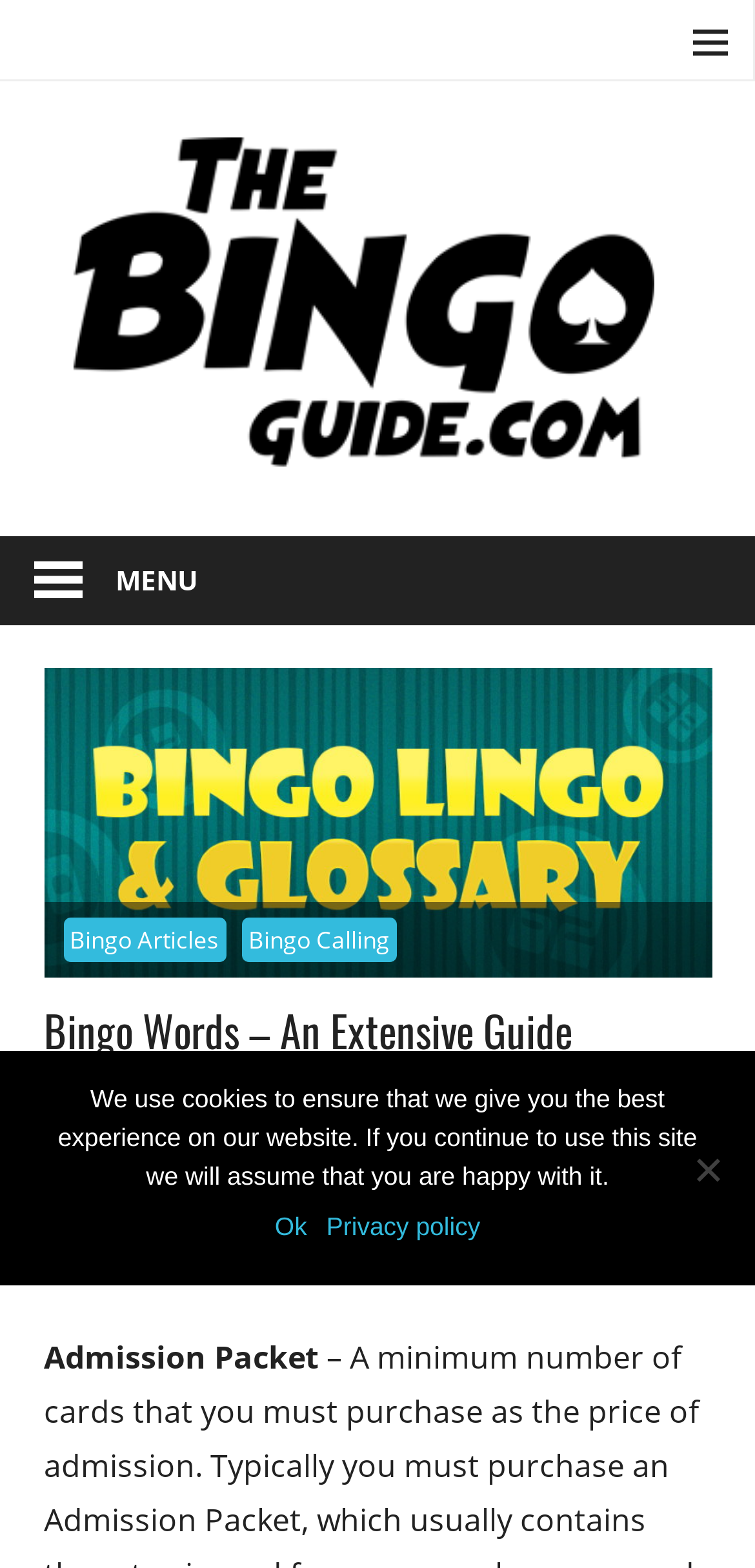Pinpoint the bounding box coordinates of the clickable area needed to execute the instruction: "Read One Week Away – Its Not too Late to Register!". The coordinates should be specified as four float numbers between 0 and 1, i.e., [left, top, right, bottom].

None